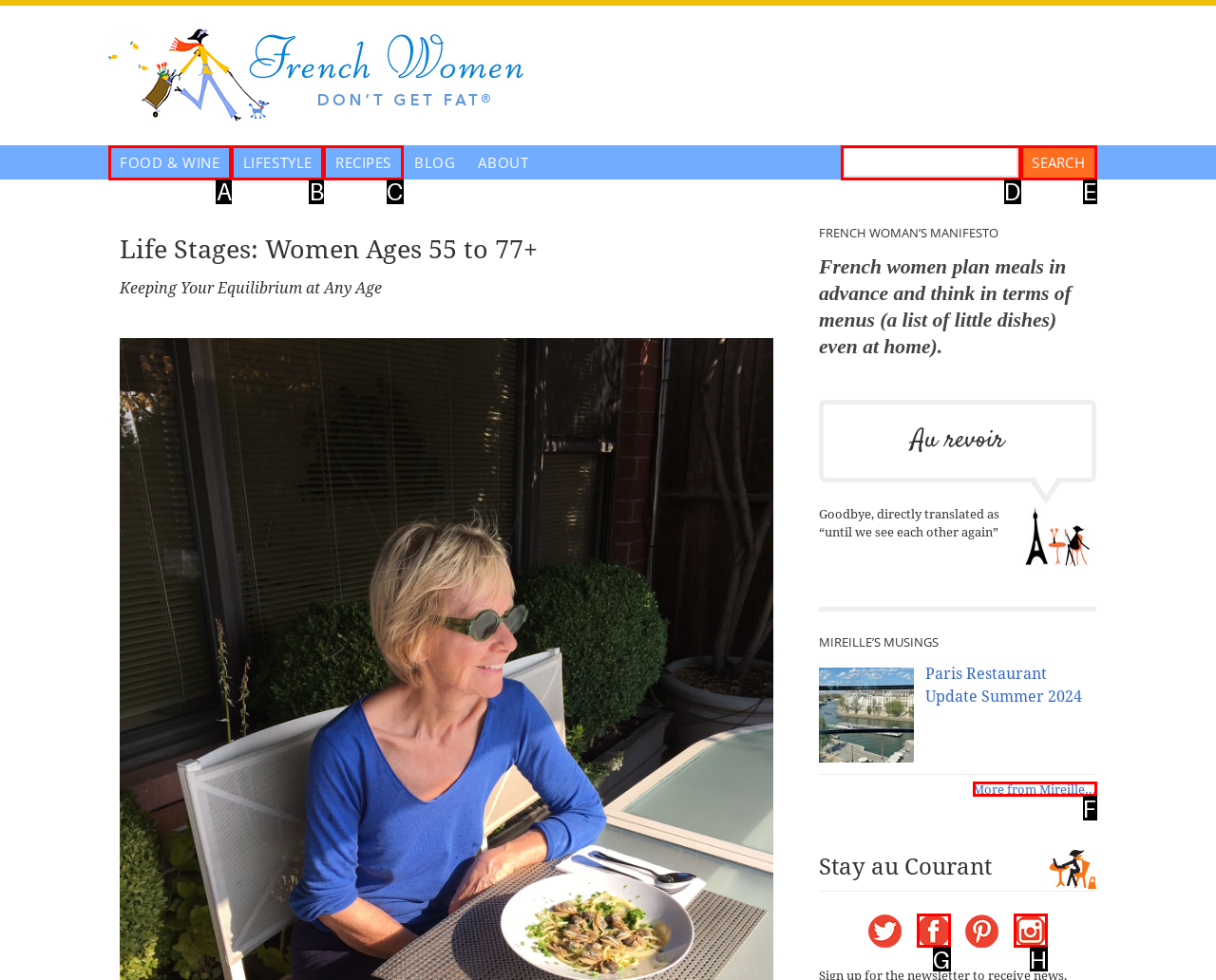Determine the HTML element that best aligns with the description: Linux Small Business Server
Answer with the appropriate letter from the listed options.

None